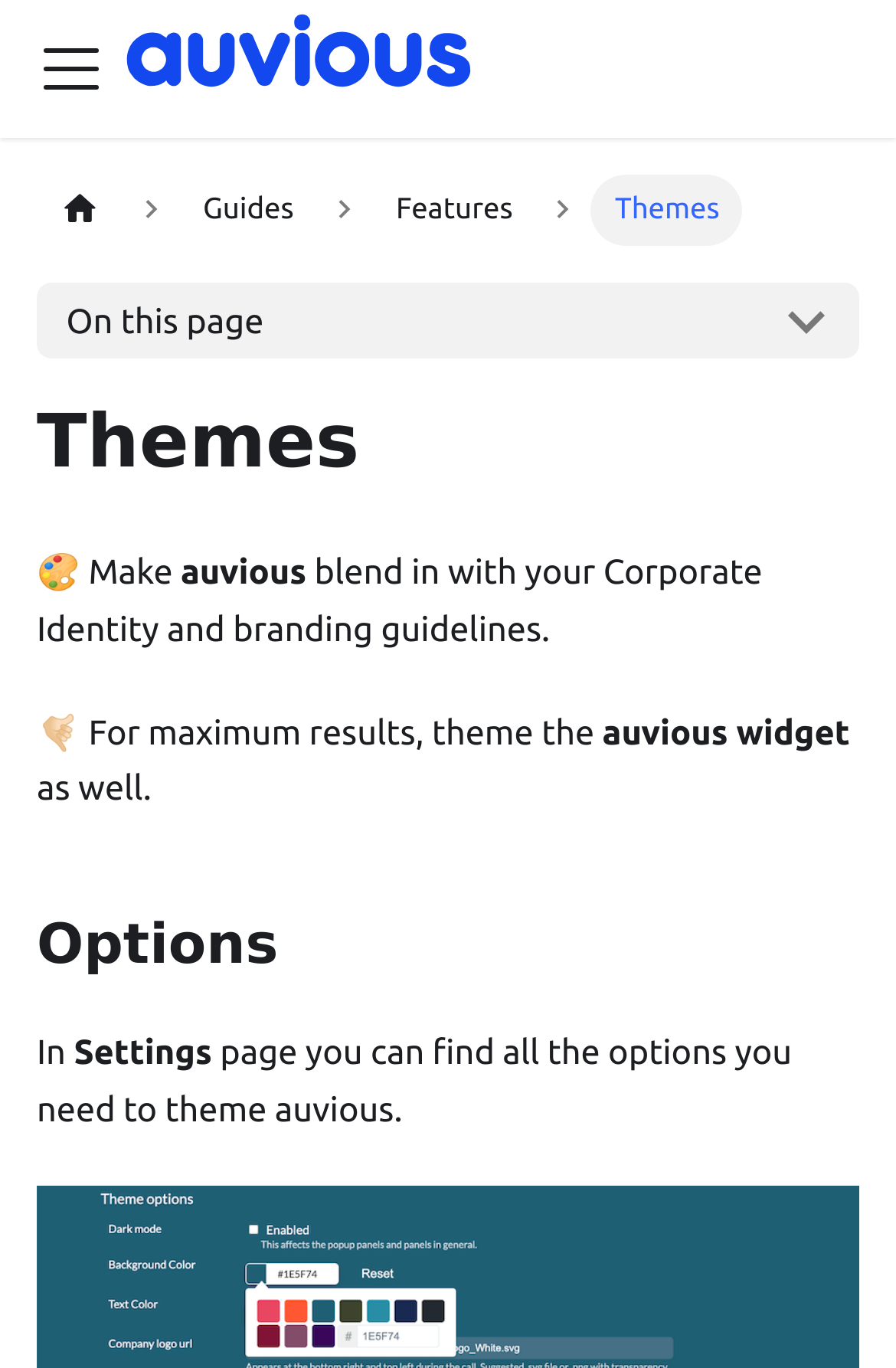What is the relationship between the 'Themes' page and the 'Settings' page?
From the image, respond using a single word or phrase.

The 'Themes' page is part of the 'Settings' page